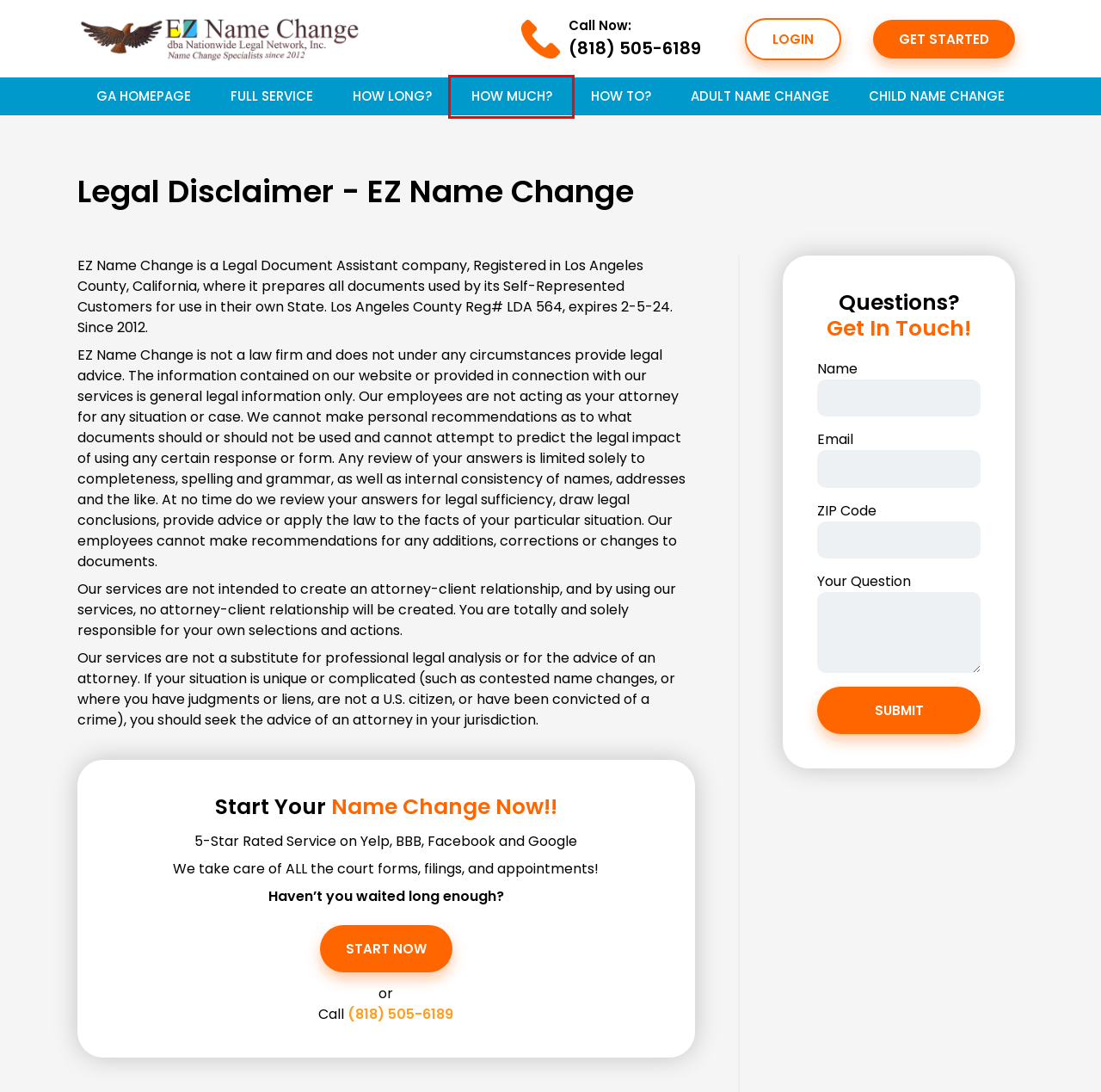You are presented with a screenshot of a webpage that includes a red bounding box around an element. Determine which webpage description best matches the page that results from clicking the element within the red bounding box. Here are the candidates:
A. Full Service Georgia Name Change Service - Costs and Details
B. How Long Does It Take To Legally Change Your Name In Georgia?
C. Adult Name Change in Georgia | EZ Name Change Service
D. EZ Name Change Service Georgia - Adult, Children, or Family
E. Registration | account.eznamechange.com
F. Name Change Georgia Cost and Steps - EZ Name Change Service
G. Child Name Change Georgia - EZ Name Change Service
H. Name Change Georgia - How to Change Your Name in Georgia

F